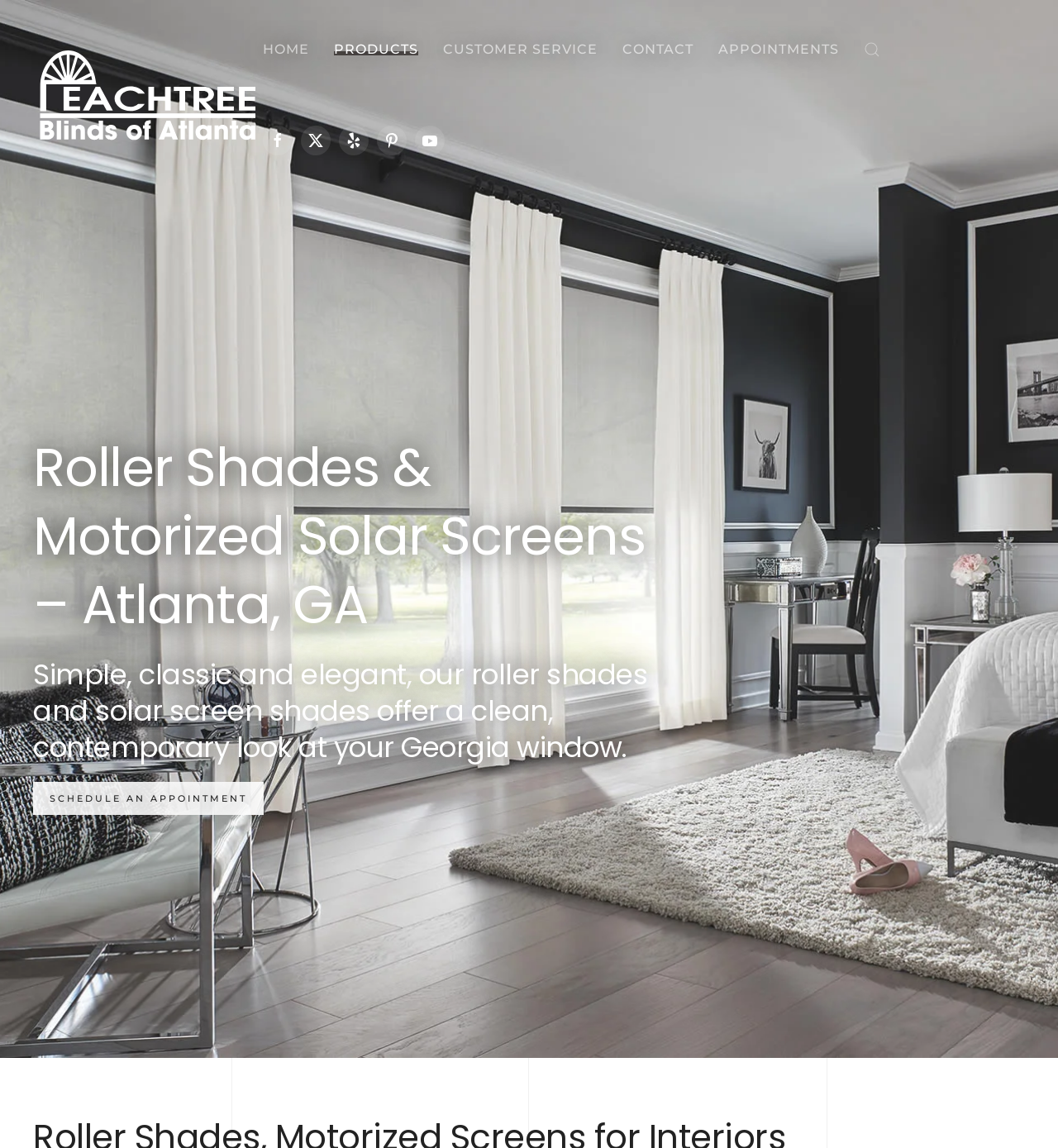Could you determine the bounding box coordinates of the clickable element to complete the instruction: "schedule an appointment"? Provide the coordinates as four float numbers between 0 and 1, i.e., [left, top, right, bottom].

[0.031, 0.681, 0.249, 0.71]